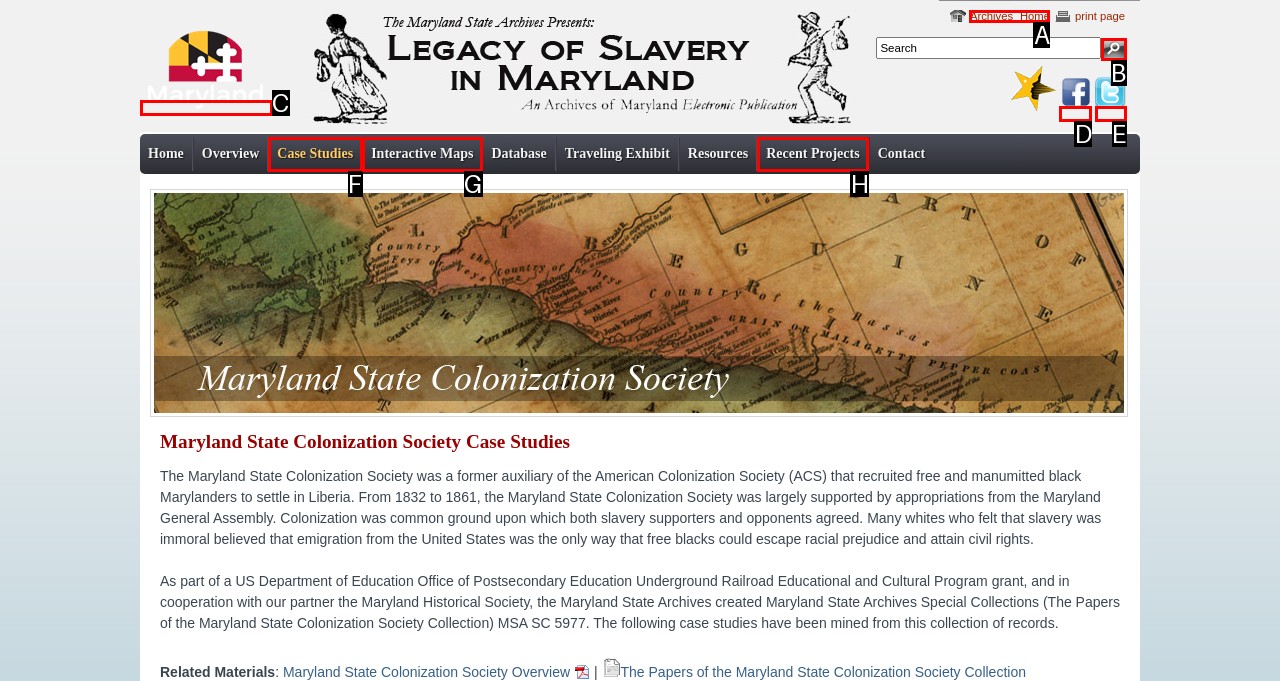Select the letter that aligns with the description: Case Studies. Answer with the letter of the selected option directly.

F